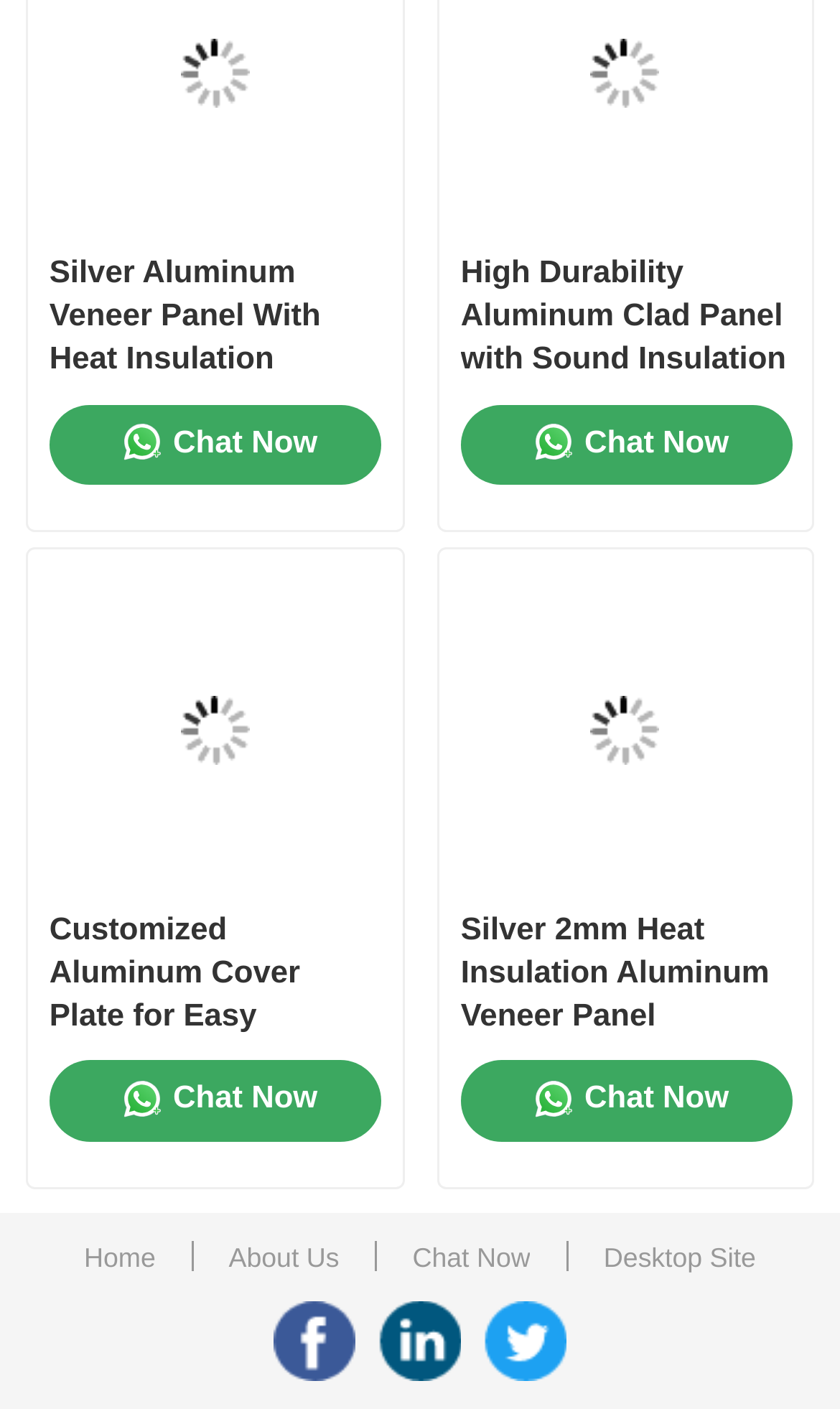Please specify the bounding box coordinates of the region to click in order to perform the following instruction: "Visit Partners page".

None